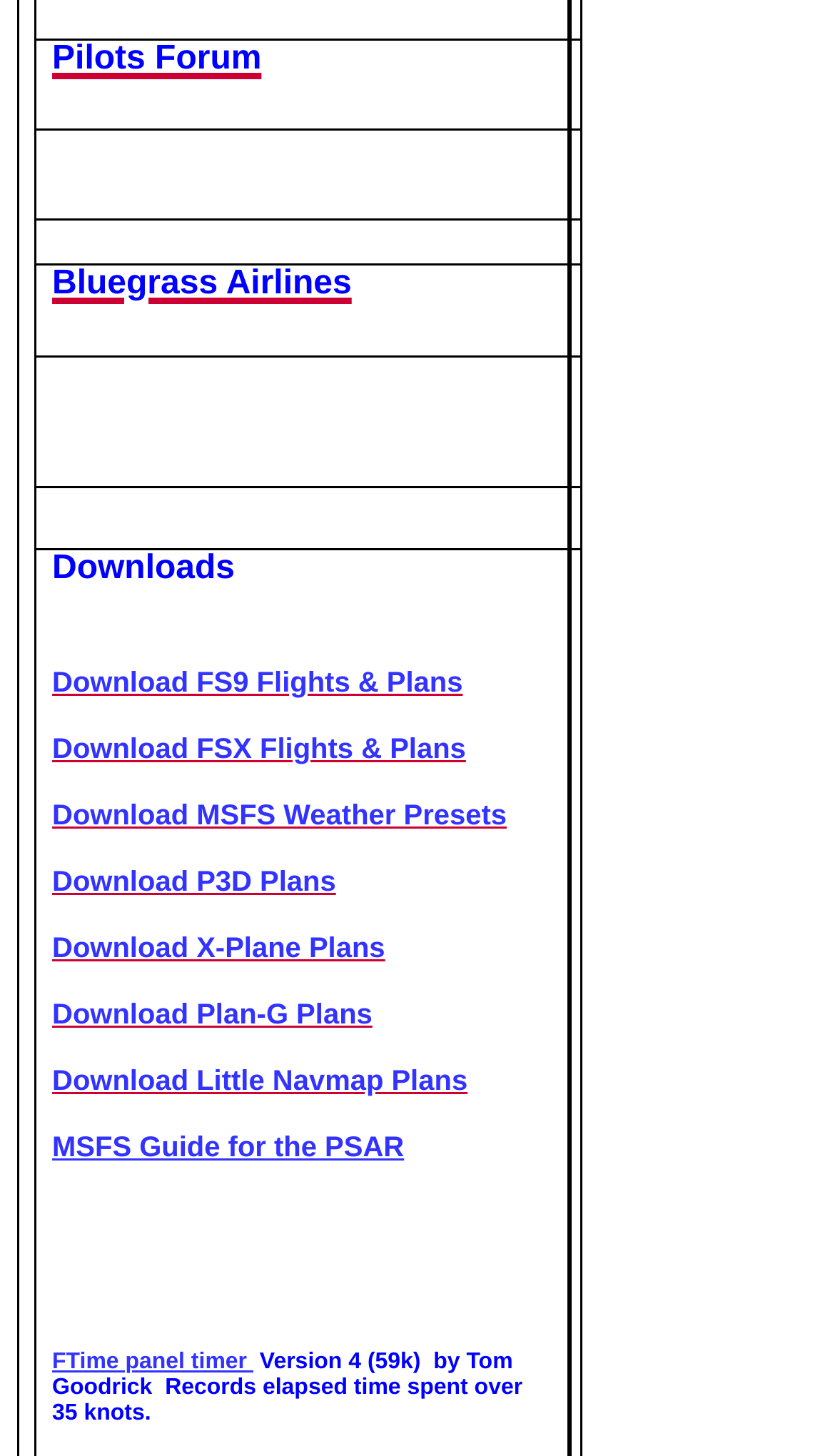Given the element description "Download MSFS Weather Presets" in the screenshot, predict the bounding box coordinates of that UI element.

[0.062, 0.548, 0.607, 0.573]